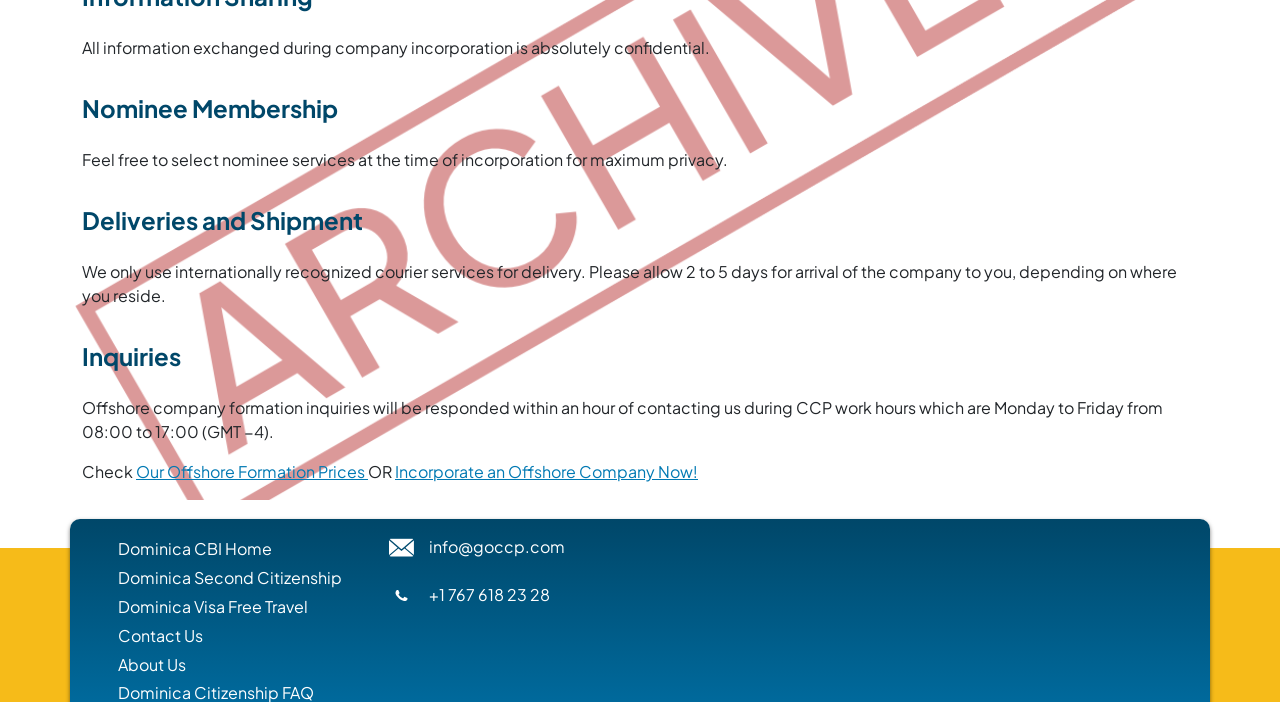Respond with a single word or phrase for the following question: 
What is the purpose of nominee services?

Maximum privacy